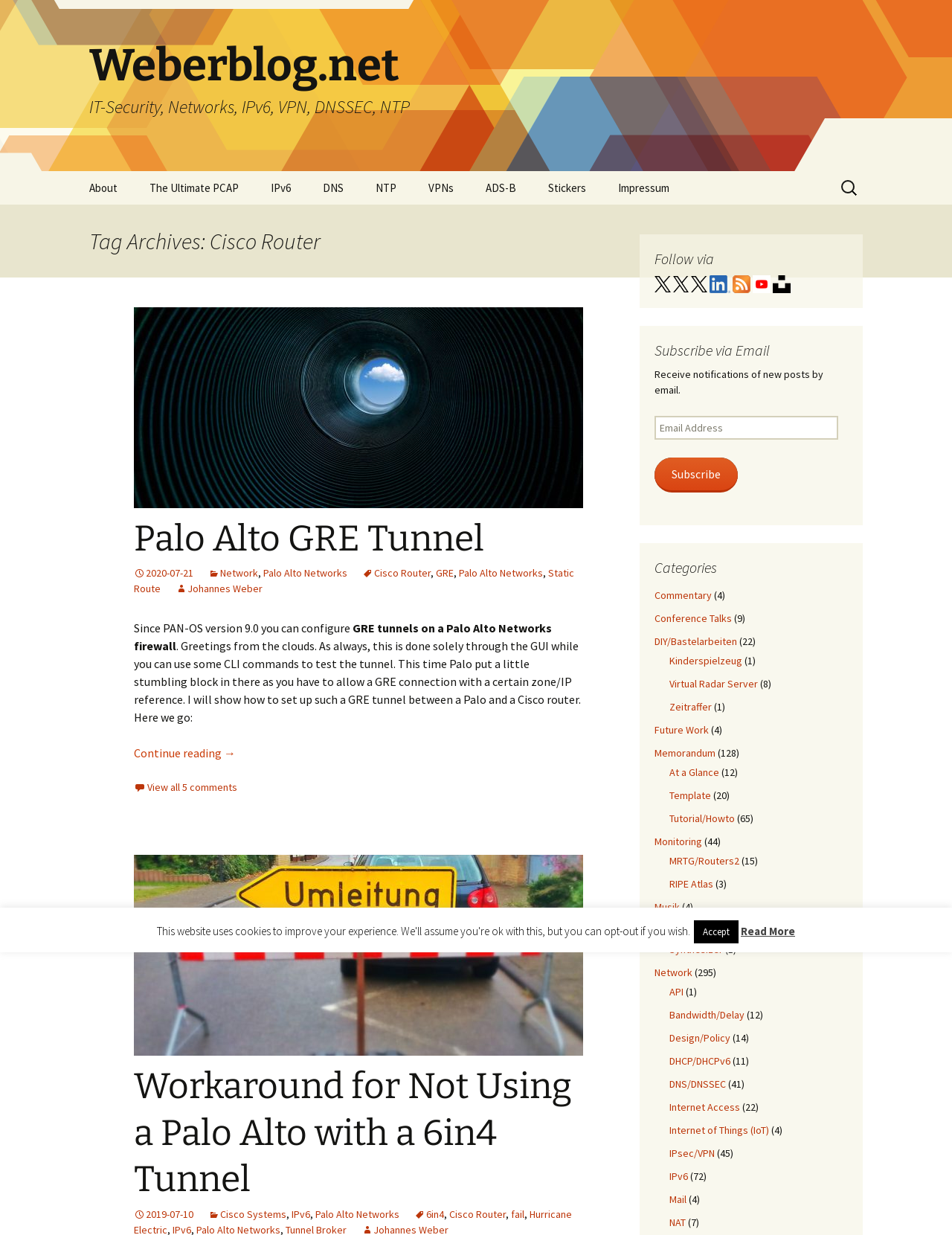Please identify the bounding box coordinates of the element that needs to be clicked to execute the following command: "View all 5 comments". Provide the bounding box using four float numbers between 0 and 1, formatted as [left, top, right, bottom].

[0.141, 0.632, 0.249, 0.643]